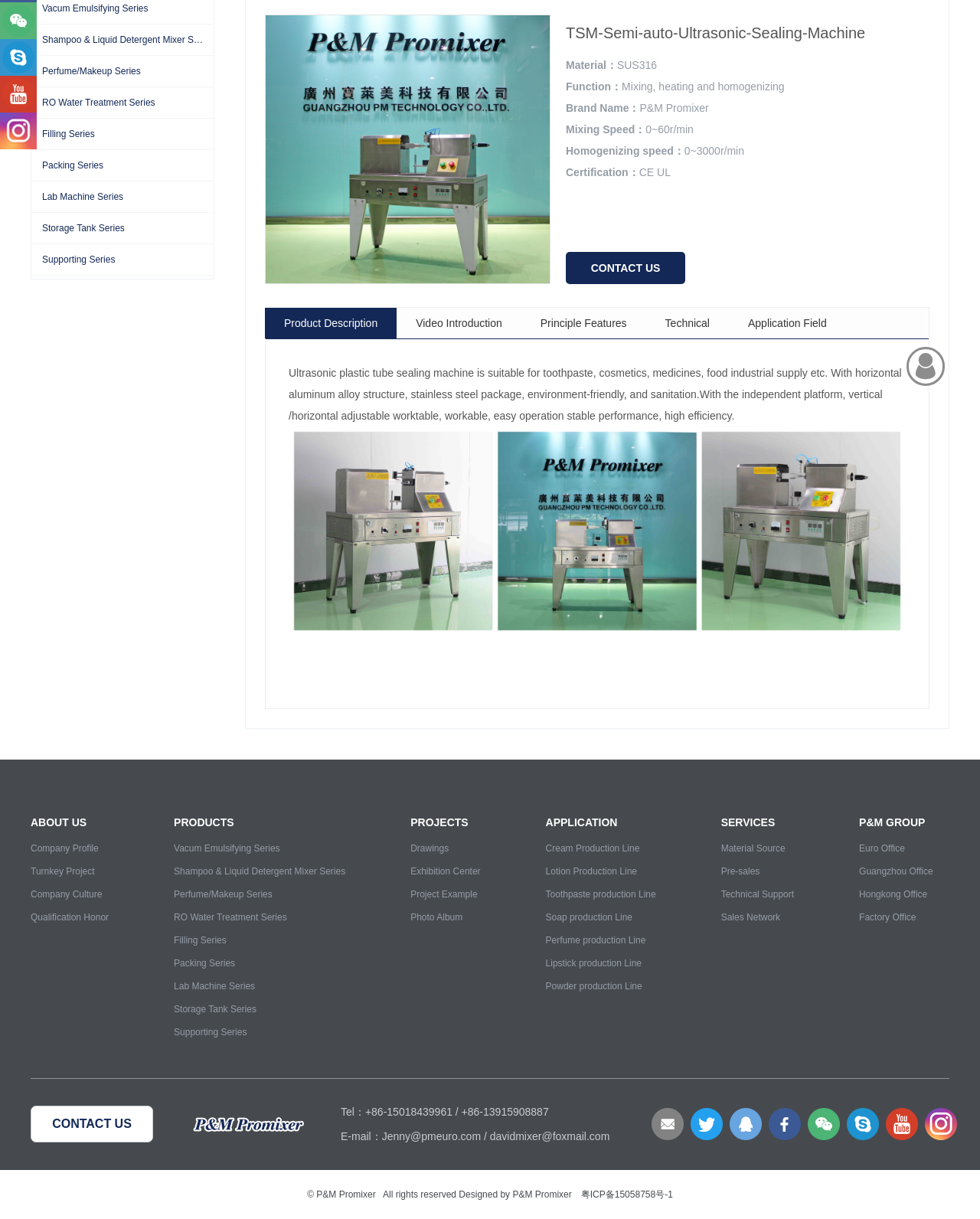Mark the bounding box of the element that matches the following description: "RO Water Treatment Series".

[0.032, 0.072, 0.218, 0.097]